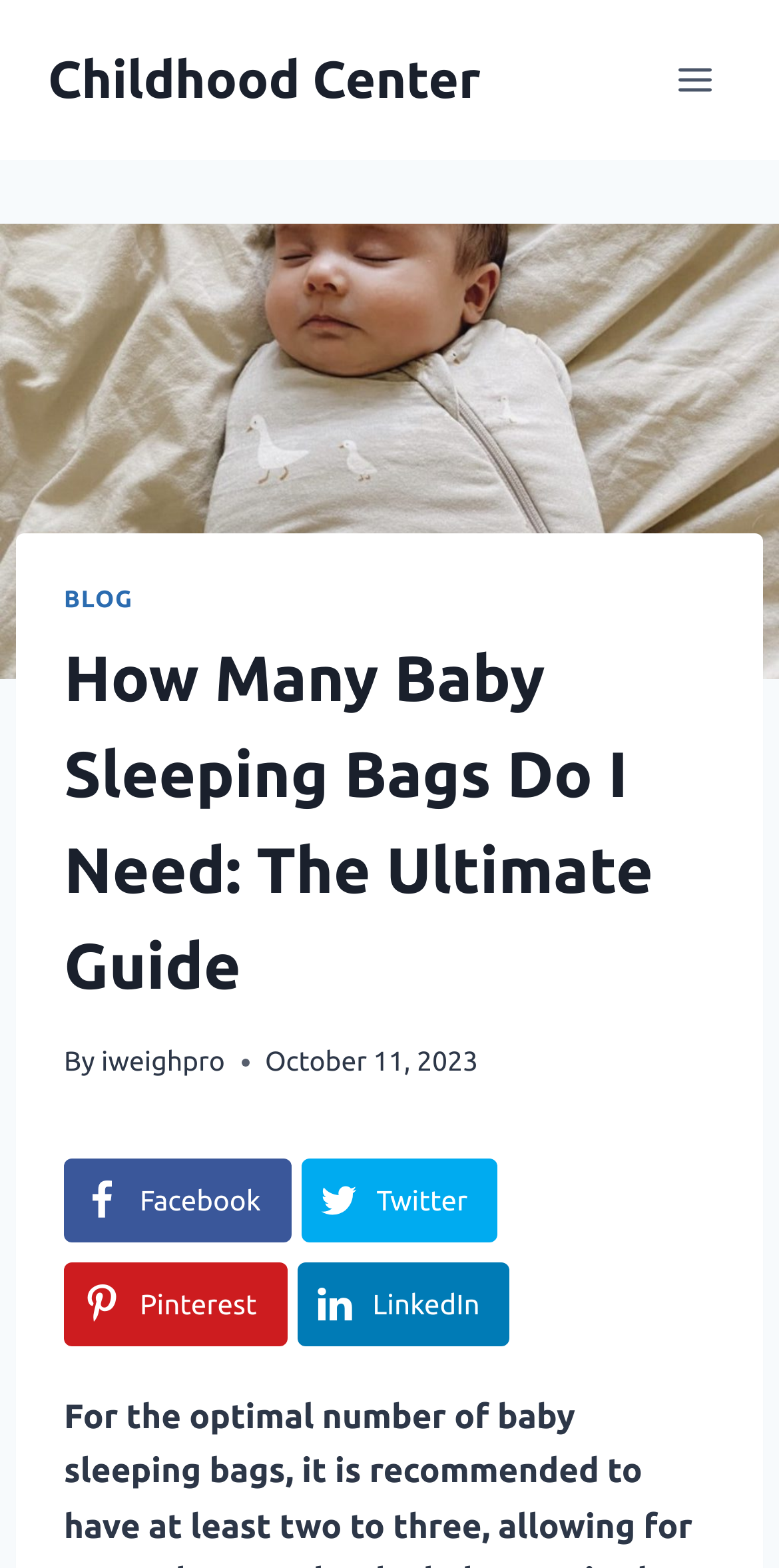What is the topic of the article?
Analyze the image and provide a thorough answer to the question.

The topic of the article can be inferred from the title of the article, which is 'How Many Baby Sleeping Bags Do I Need: The Ultimate Guide', indicating that the article is about baby sleeping bags and how many are needed.